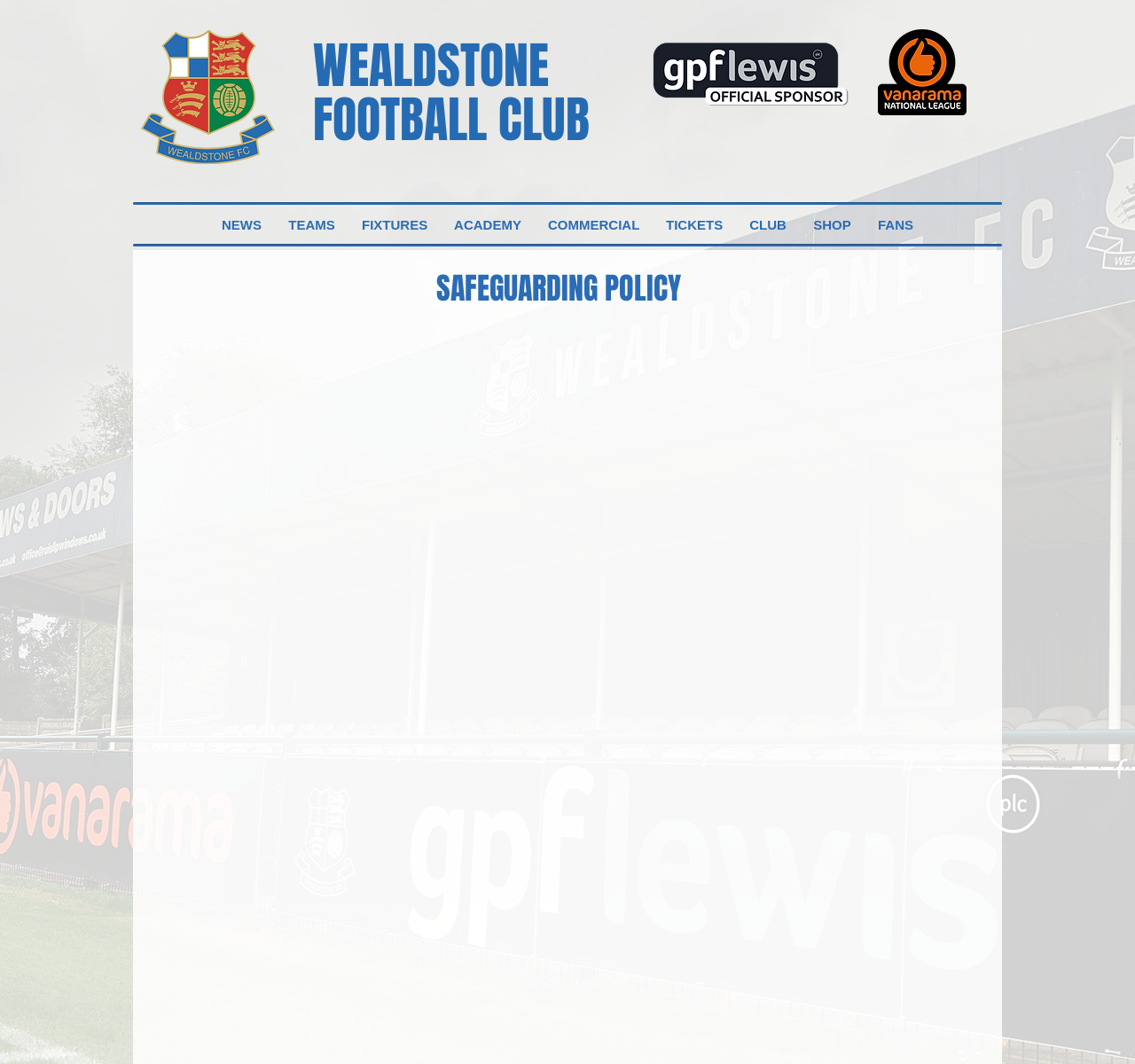Examine the screenshot and answer the question in as much detail as possible: What is the purpose of the football club's safeguarding policy?

I found the answer by reading the StaticText elements that describe the club's safeguarding policy, which state that the club is committed to ensuring the safety and welfare of adults at risk and children, and that all staff, players, volunteers, and visitors have a moral obligation to report any concerns about an adult or child at risk.